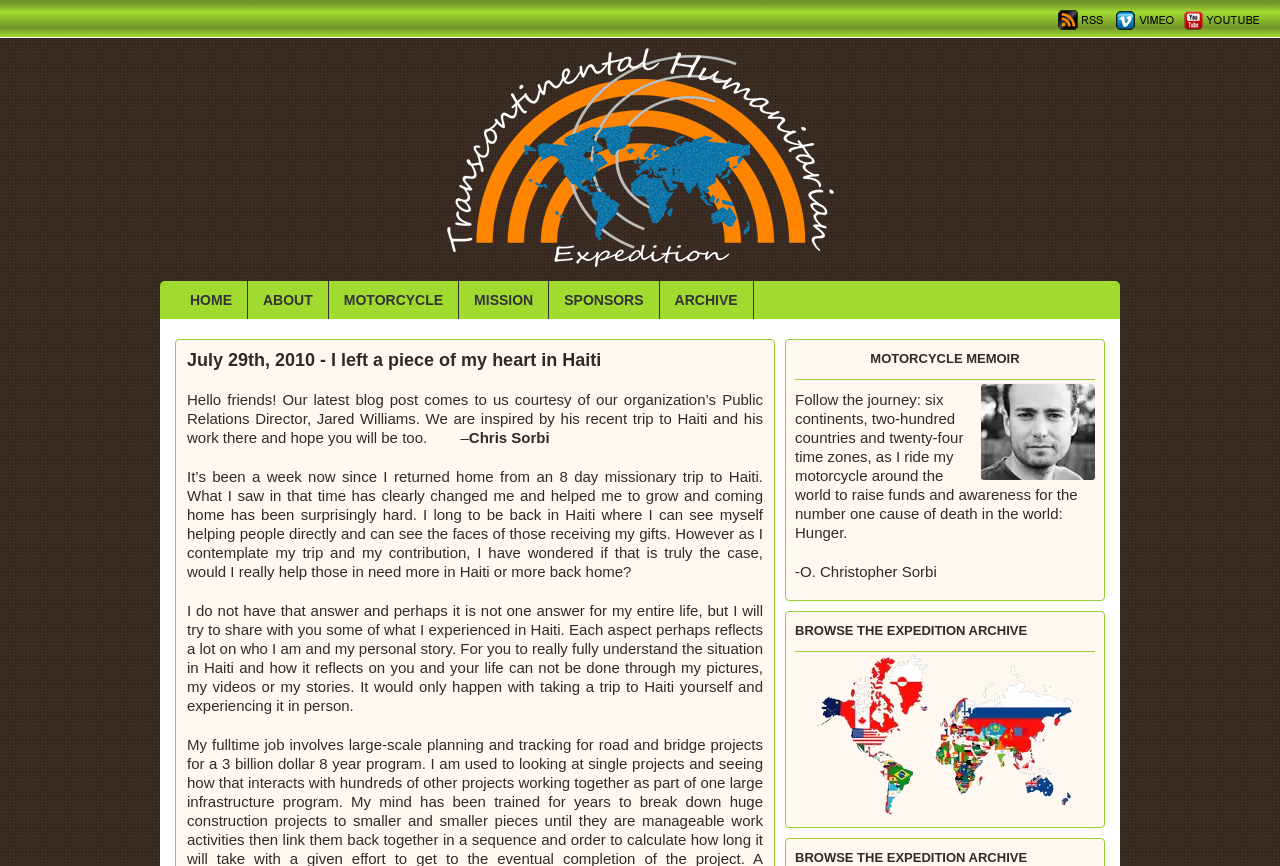Determine the bounding box coordinates (top-left x, top-left y, bottom-right x, bottom-right y) of the UI element described in the following text: Motorcycle

[0.257, 0.324, 0.359, 0.368]